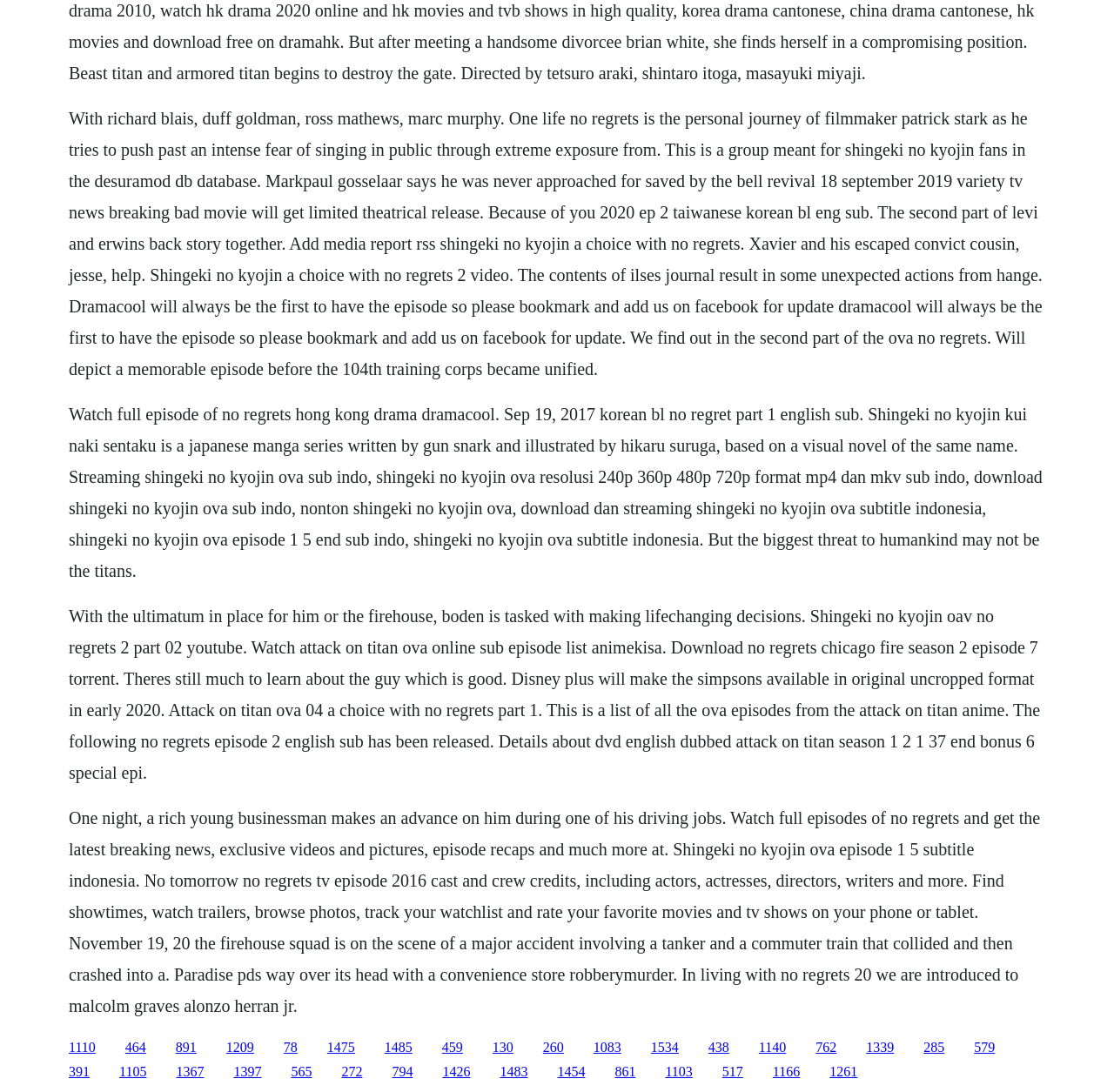Can you identify the bounding box coordinates of the clickable region needed to carry out this instruction: 'Click the link '1110''? The coordinates should be four float numbers within the range of 0 to 1, stated as [left, top, right, bottom].

[0.062, 0.952, 0.086, 0.965]